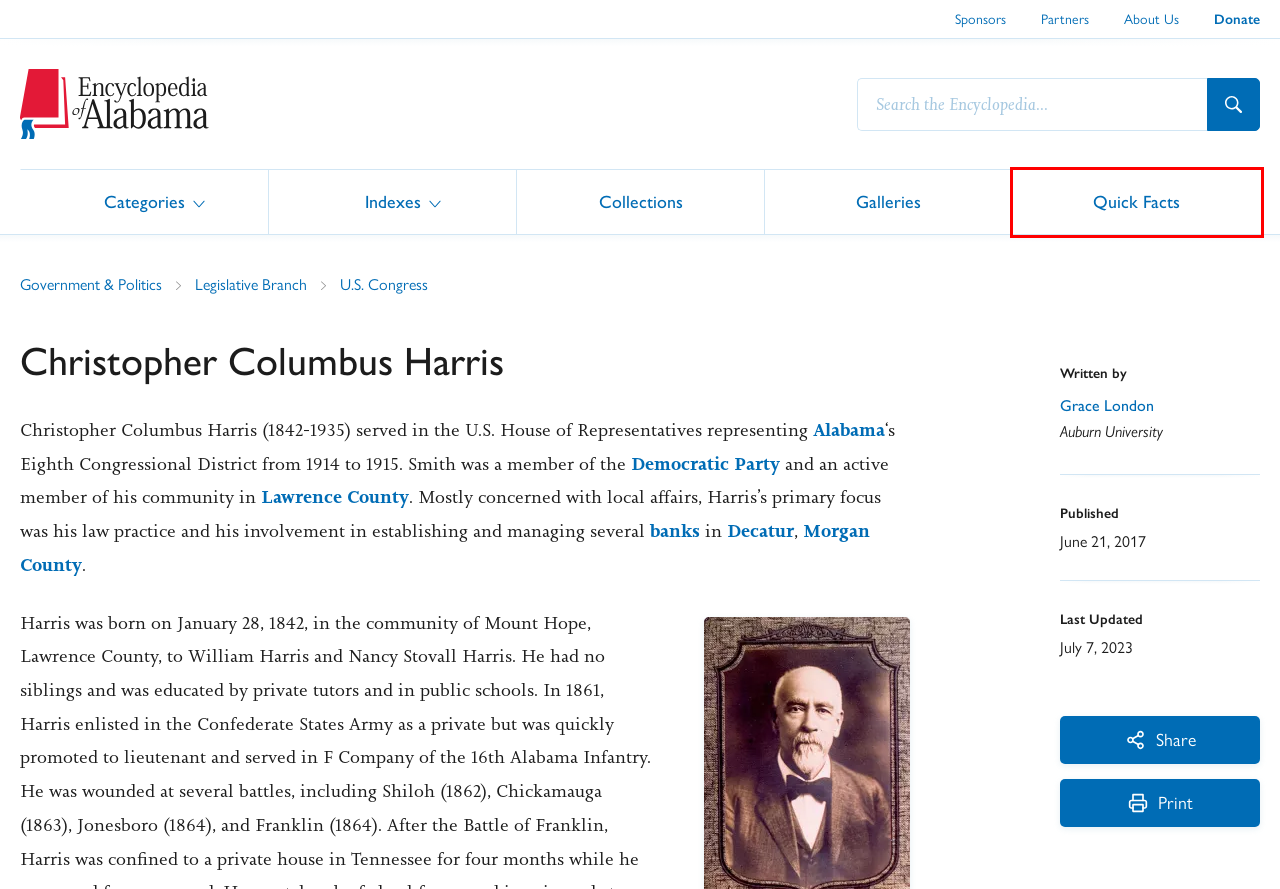You have a screenshot of a webpage where a red bounding box highlights a specific UI element. Identify the description that best matches the resulting webpage after the highlighted element is clicked. The choices are:
A. Quick Facts - Encyclopedia of Alabama
B. About the Encyclopedia - Encyclopedia of Alabama
C. Our Sponsors - Encyclopedia of Alabama
D. Lawrence County - Encyclopedia of Alabama
E. Donate - Encyclopedia of Alabama
F. State of Alabama - Encyclopedia of Alabama
G. Our Partners - Encyclopedia of Alabama
H. Decatur - Encyclopedia of Alabama

A